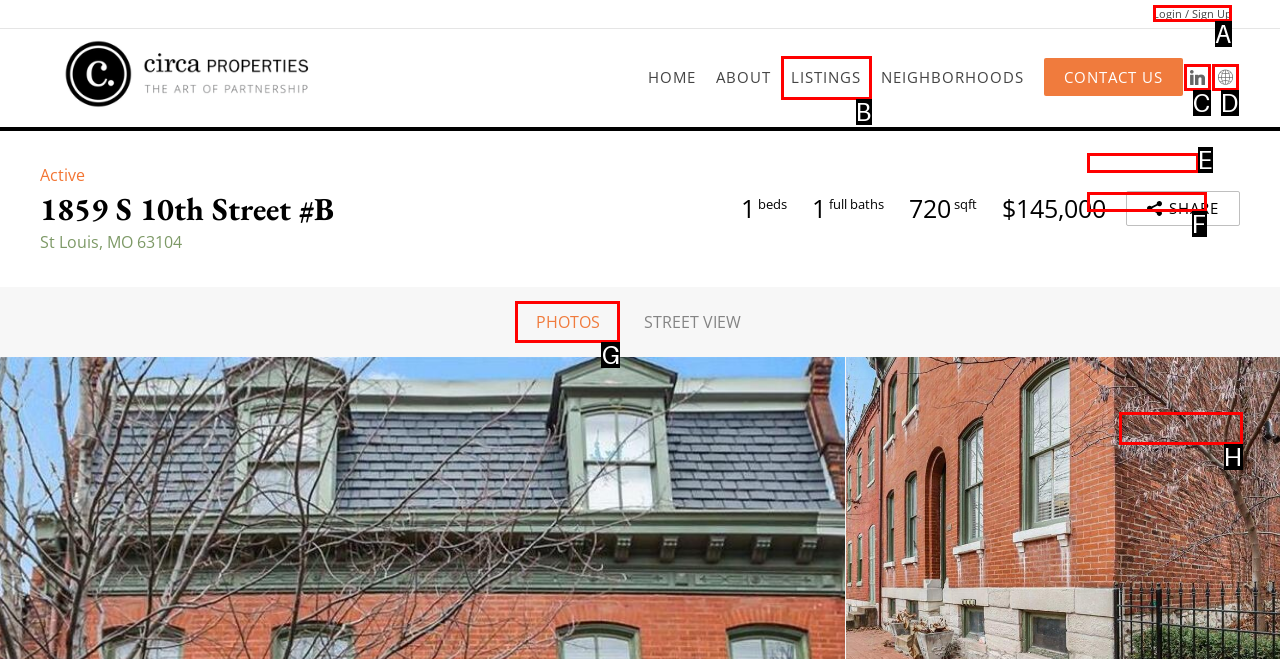Point out the letter of the HTML element you should click on to execute the task: Click on Login / Sign Up
Reply with the letter from the given options.

A